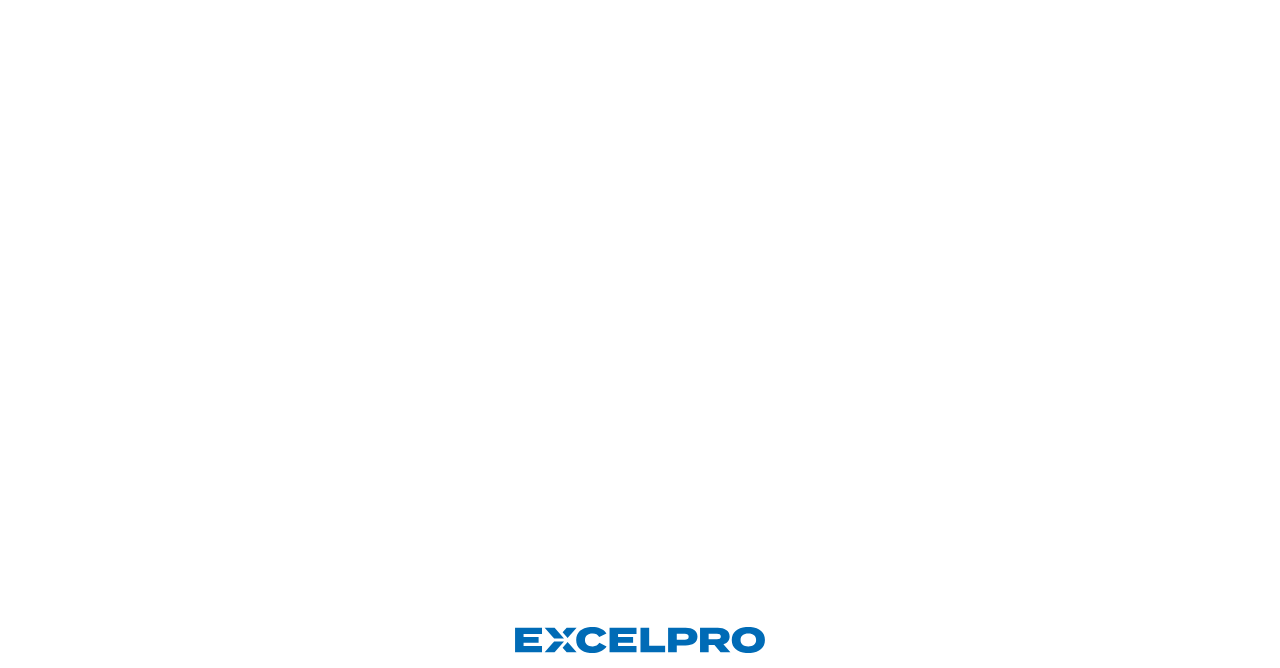Answer the question in a single word or phrase:
How many links are there in the top navigation bar?

7